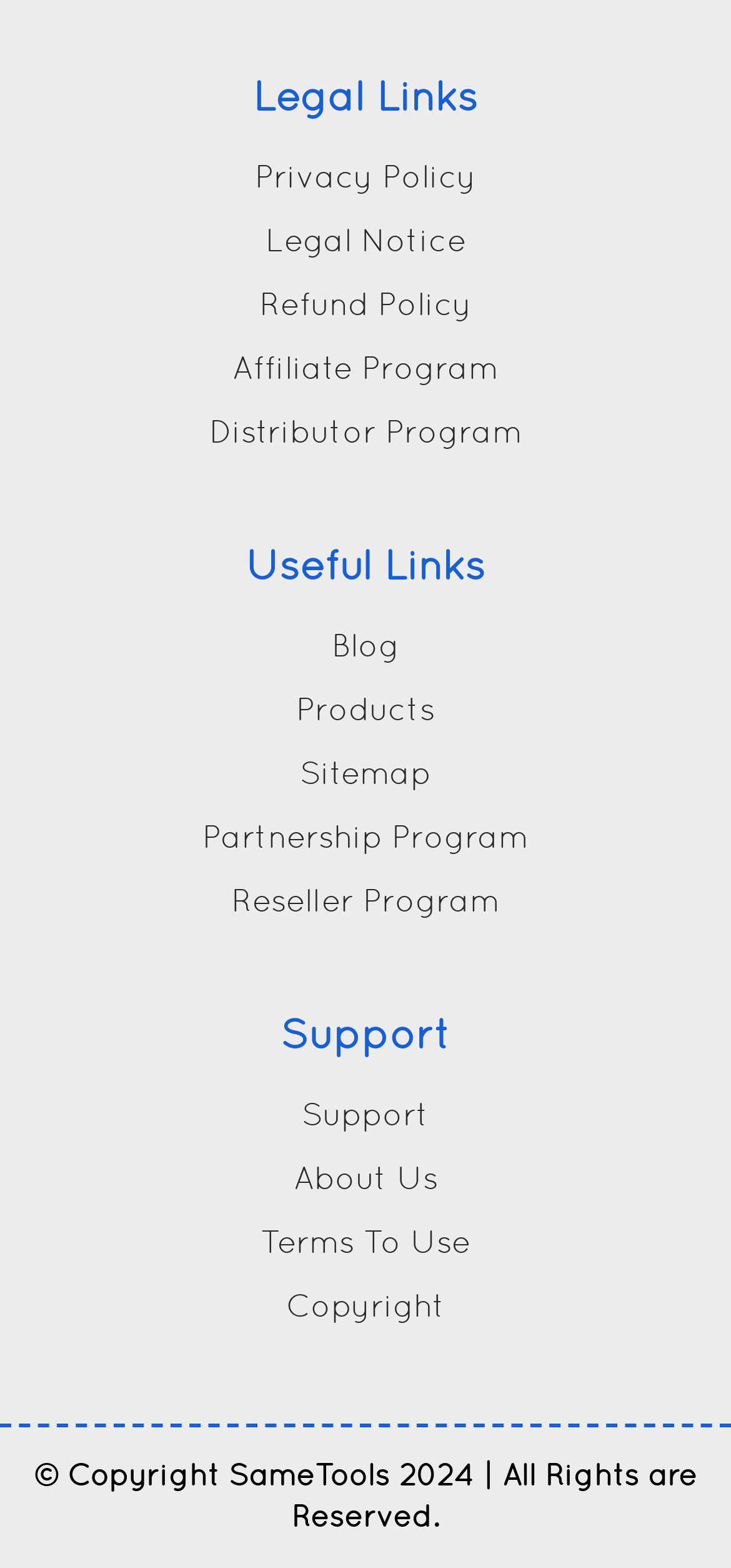What is the copyright year of SameTools?
Using the visual information from the image, give a one-word or short-phrase answer.

2024